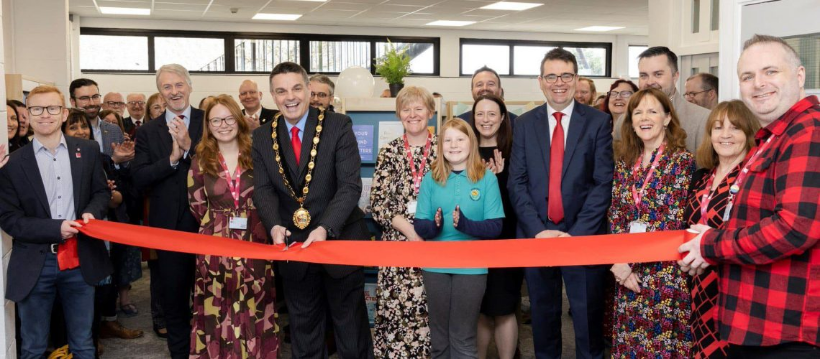Please respond to the question with a concise word or phrase:
What is the man in formal attire about to do?

Cut the red ribbon